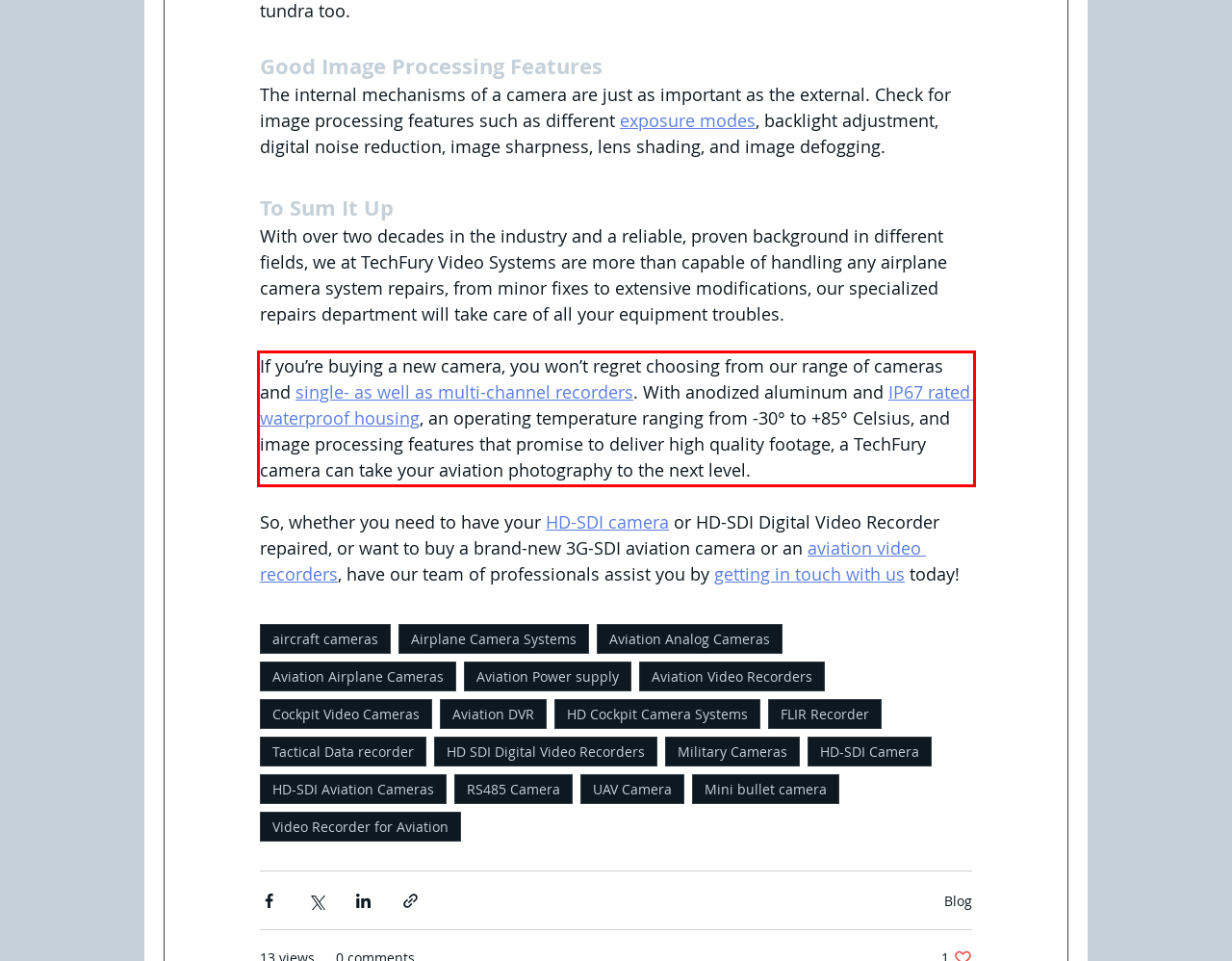You are presented with a screenshot containing a red rectangle. Extract the text found inside this red bounding box.

If you’re buying a new camera, you won’t regret choosing from our range of cameras and single- as well as multi-channel recorders. With anodized aluminum and IP67 rated waterproof housing, an operating temperature ranging from -30° to +85° Celsius, and image processing features that promise to deliver high quality footage, a TechFury camera can take your aviation photography to the next level.